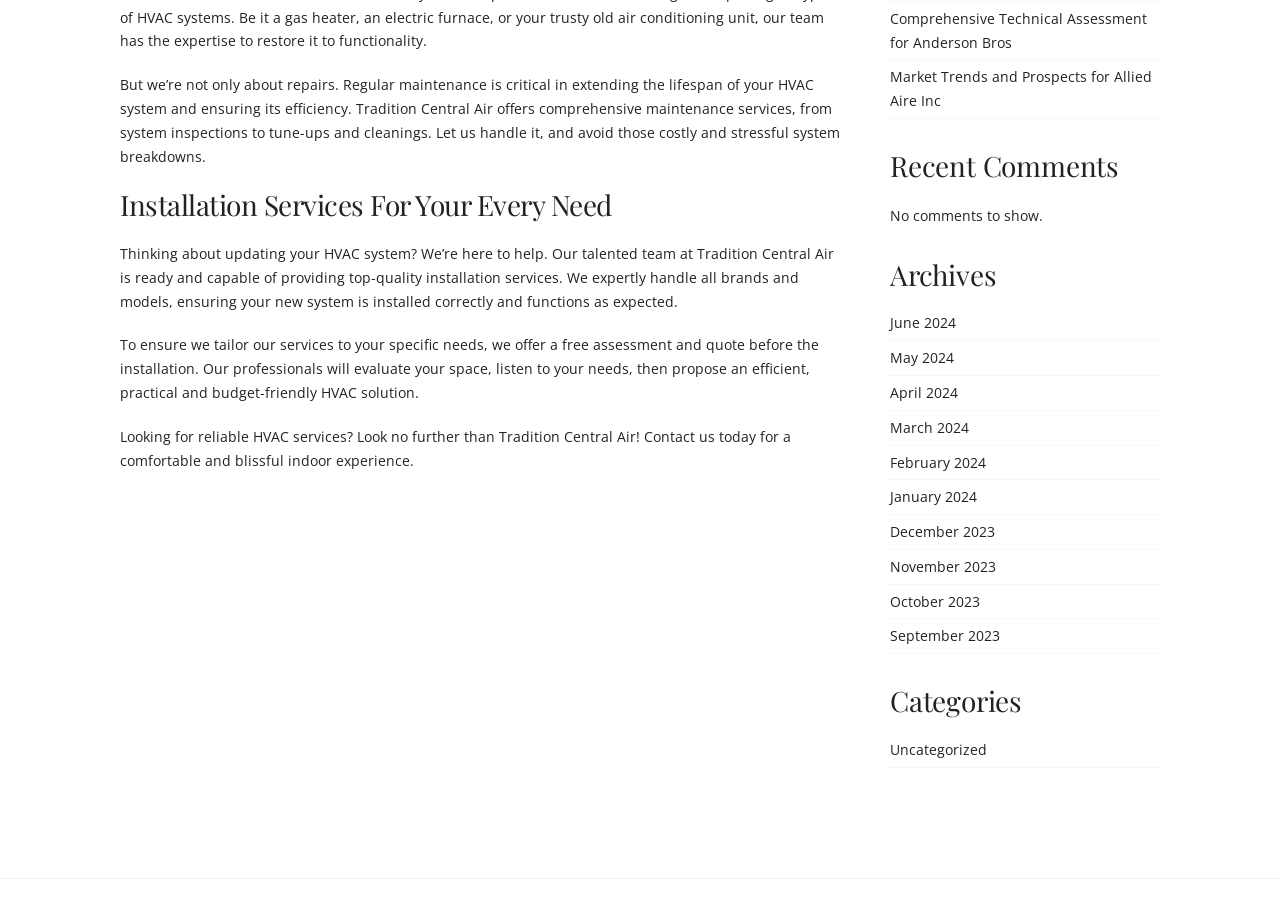Extract the bounding box coordinates for the UI element described as: "Uncategorized".

[0.695, 0.81, 0.771, 0.831]